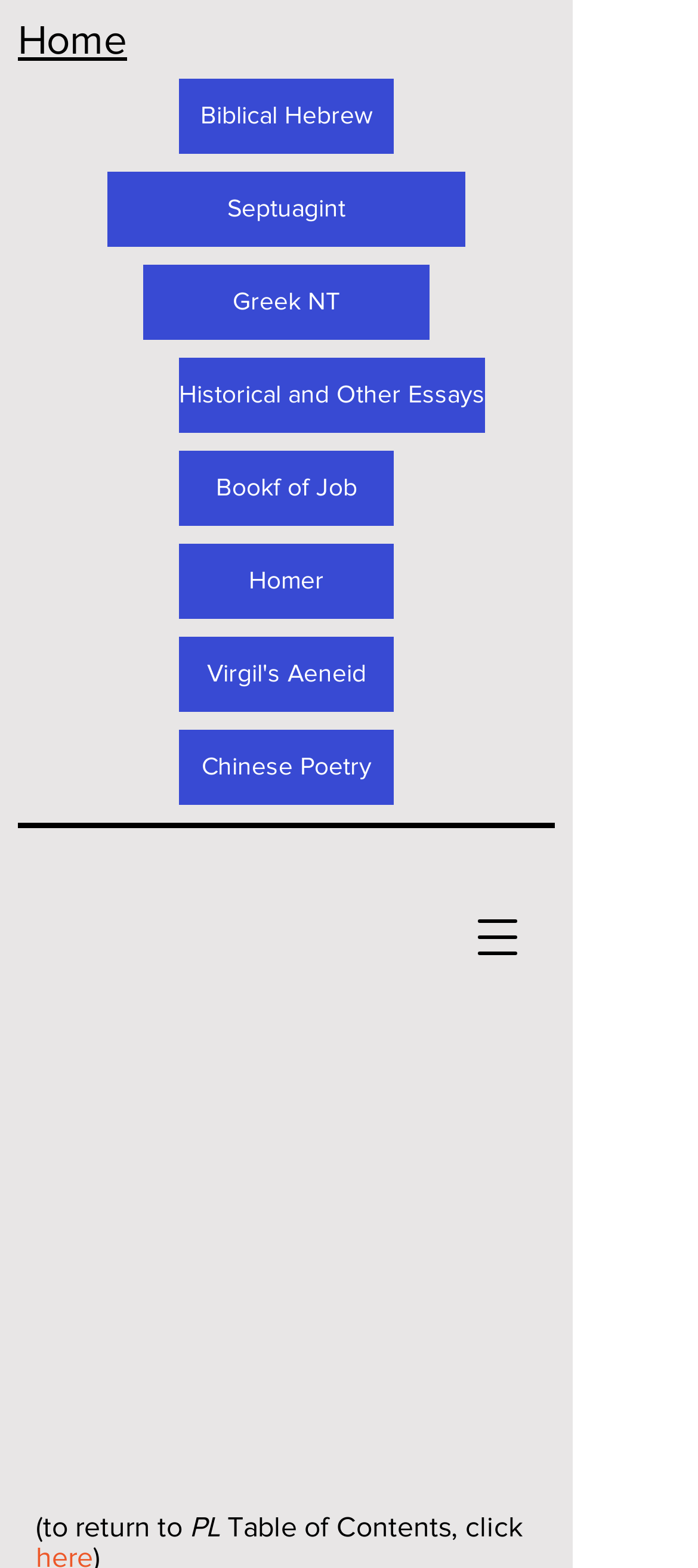Is there a button to open the navigation menu?
Provide a detailed answer to the question, using the image to inform your response.

I found a button with the text 'Open navigation menu', which suggests that it can be used to open the navigation menu.